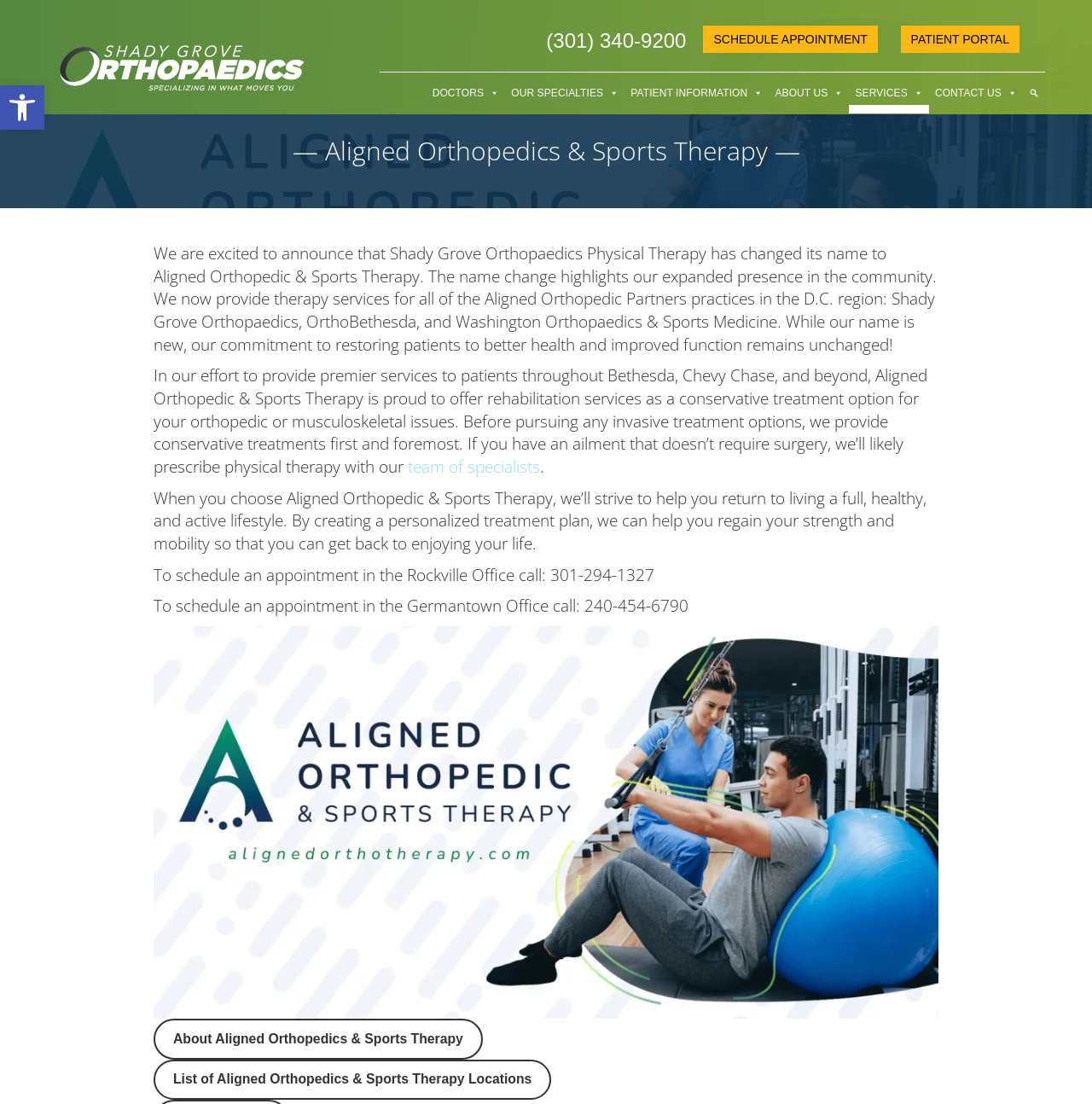Detail the webpage's structure and highlights in your description.

The webpage is about Aligned Orthopedics & Sports Therapy, a physical therapy service provider. At the top left corner, there is a button to open the toolbar accessibility tools, accompanied by a small image. Next to it, there is a link with no text. On the top right corner, there is a heading displaying the phone number "(301) 340-9200", followed by two links to "SCHEDULE APPOINTMENT" and "PATIENT PORTAL".

Below the phone number, there is a navigation menu labeled "Primary Menu" that spans across the top of the page. The menu consists of seven links: "DOCTORS", "OUR SPECIALTIES", "PATIENT INFORMATION", "ABOUT US", "SERVICES", "CONTACT US", and "Search". Each link has a small icon and a dropdown menu.

The main content of the page is divided into several sections. The first section has a heading that reads "— Aligned Orthopedics & Sports Therapy —". Below the heading, there are three blocks of text that introduce the service provider, its mission, and its services. The text blocks are followed by a link to "team of specialists" and then another block of text that describes the benefits of choosing Aligned Orthopedic & Sports Therapy.

Further down, there are two blocks of text that provide contact information for scheduling appointments in the Rockville and Germantown offices. Below these, there is a figure or image that takes up most of the width of the page. At the bottom of the page, there are two links: "About Aligned Orthopedics & Sports Therapy" and "List of Aligned Orthopedics & Sports Therapy Locations".